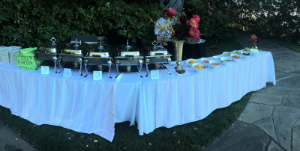Capture every detail in the image and describe it fully.

The image showcases an elegantly arranged buffet for an outdoor event, reflecting the catering services offered by "At Party 4 You." The long table is draped in a crisp white tablecloth, accentuating the vibrant colors of the displayed food. Multiple chafing dishes are prominently positioned, likely filled with an array of delicious, warm dishes ready to serve guests. Surrounding the centerpiece are colorful plates of appetizers or sides, enhancing the overall presentation. Beautiful floral arrangements in decorative vases add a touch of sophistication and festivity to the setup. This setup exemplifies the mantra that “no event is too big or too small,” showcasing the dedication to special occasions by celebrating every detail.